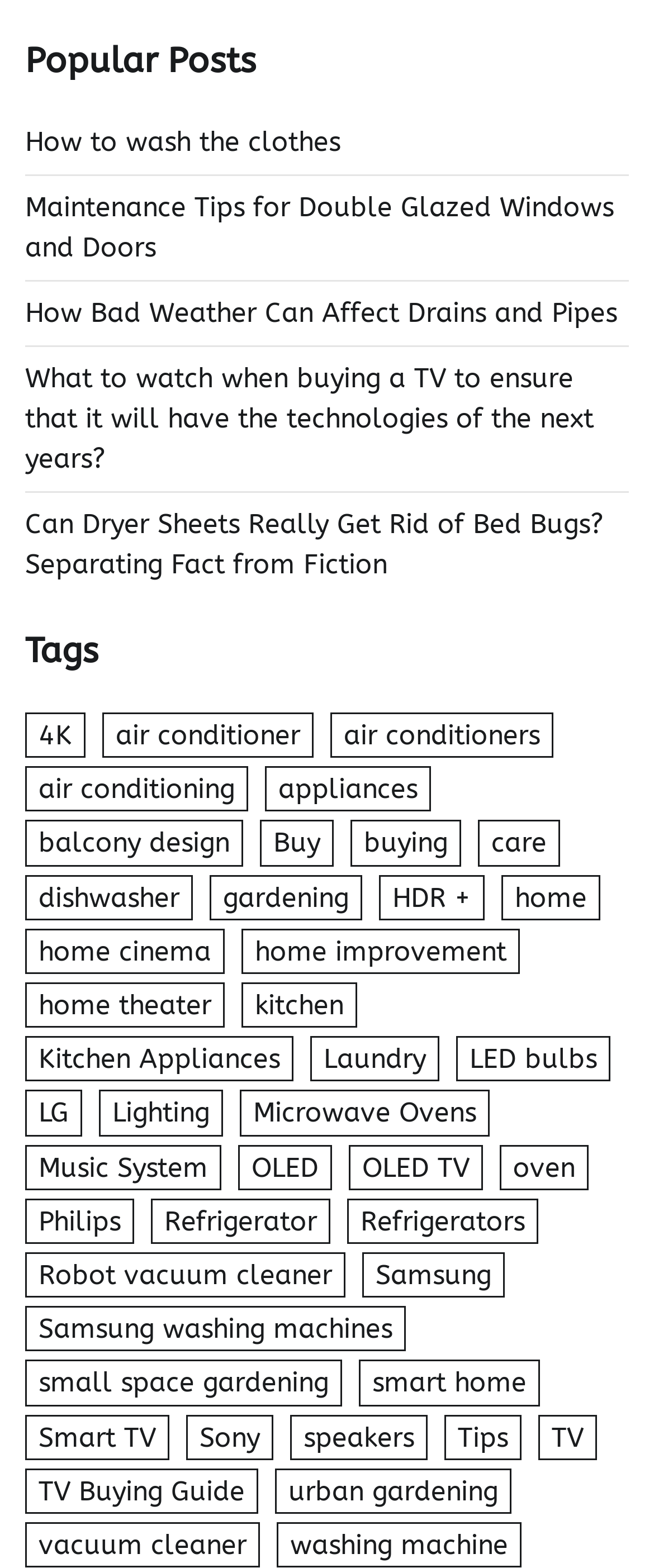Please specify the bounding box coordinates of the region to click in order to perform the following instruction: "Click on 'How to wash the clothes'".

[0.038, 0.08, 0.521, 0.101]